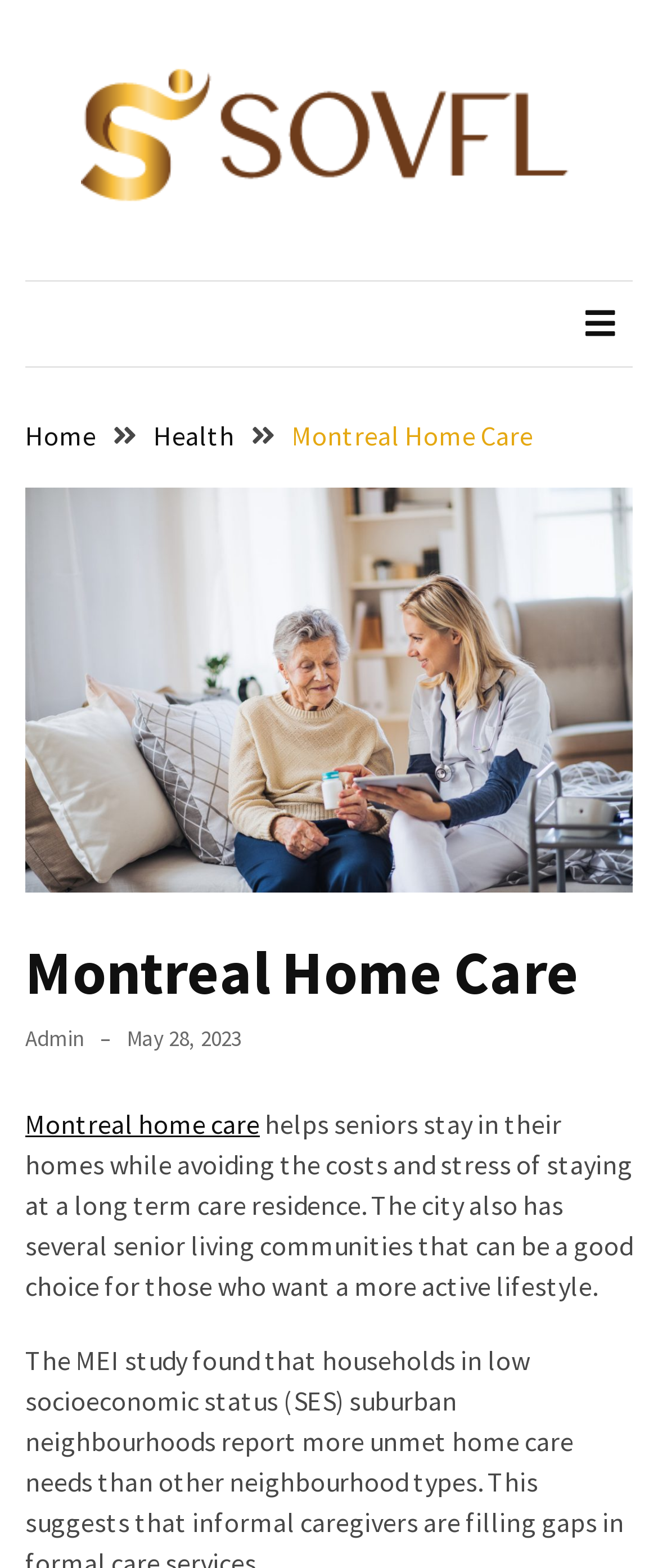Pinpoint the bounding box coordinates of the clickable area necessary to execute the following instruction: "Follow on Facebook". The coordinates should be given as four float numbers between 0 and 1, namely [left, top, right, bottom].

None